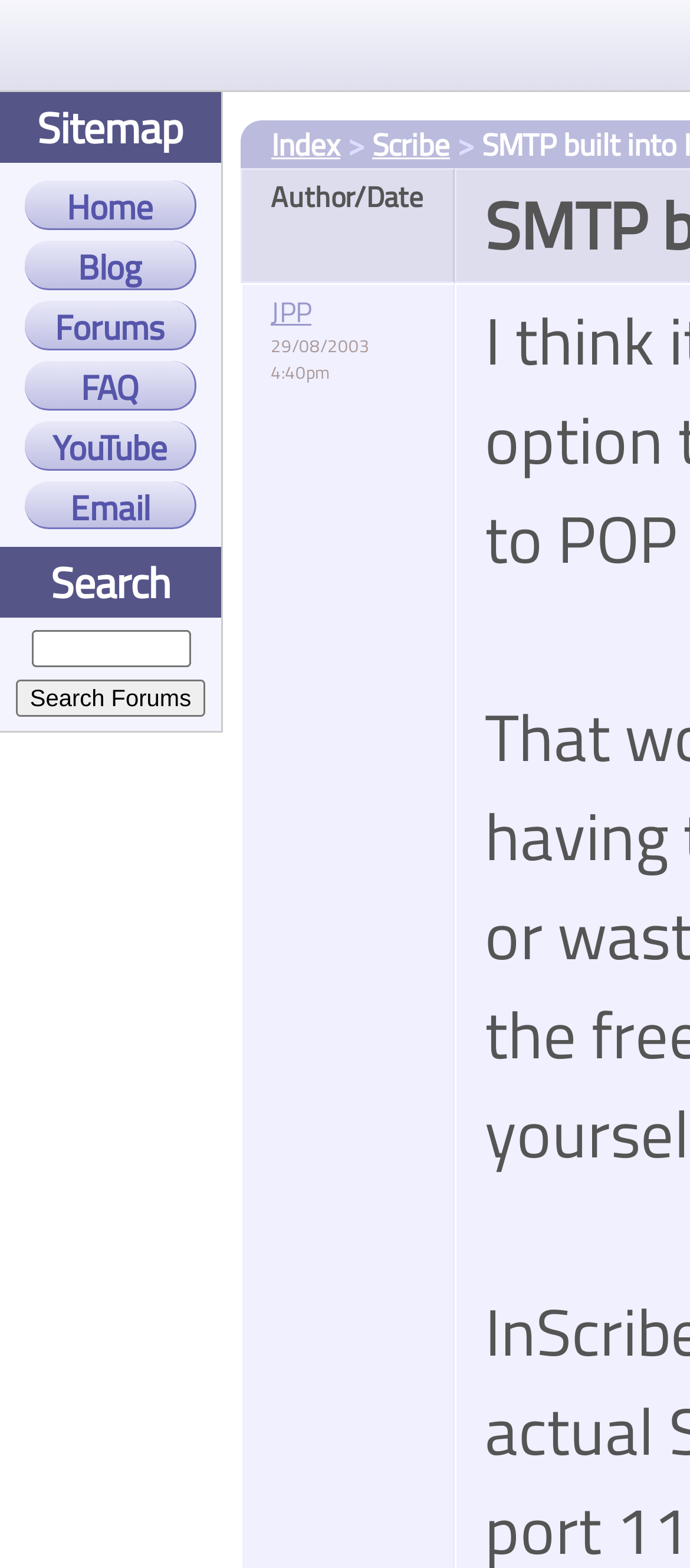Determine the bounding box coordinates of the target area to click to execute the following instruction: "View sitemap."

[0.0, 0.059, 0.321, 0.104]